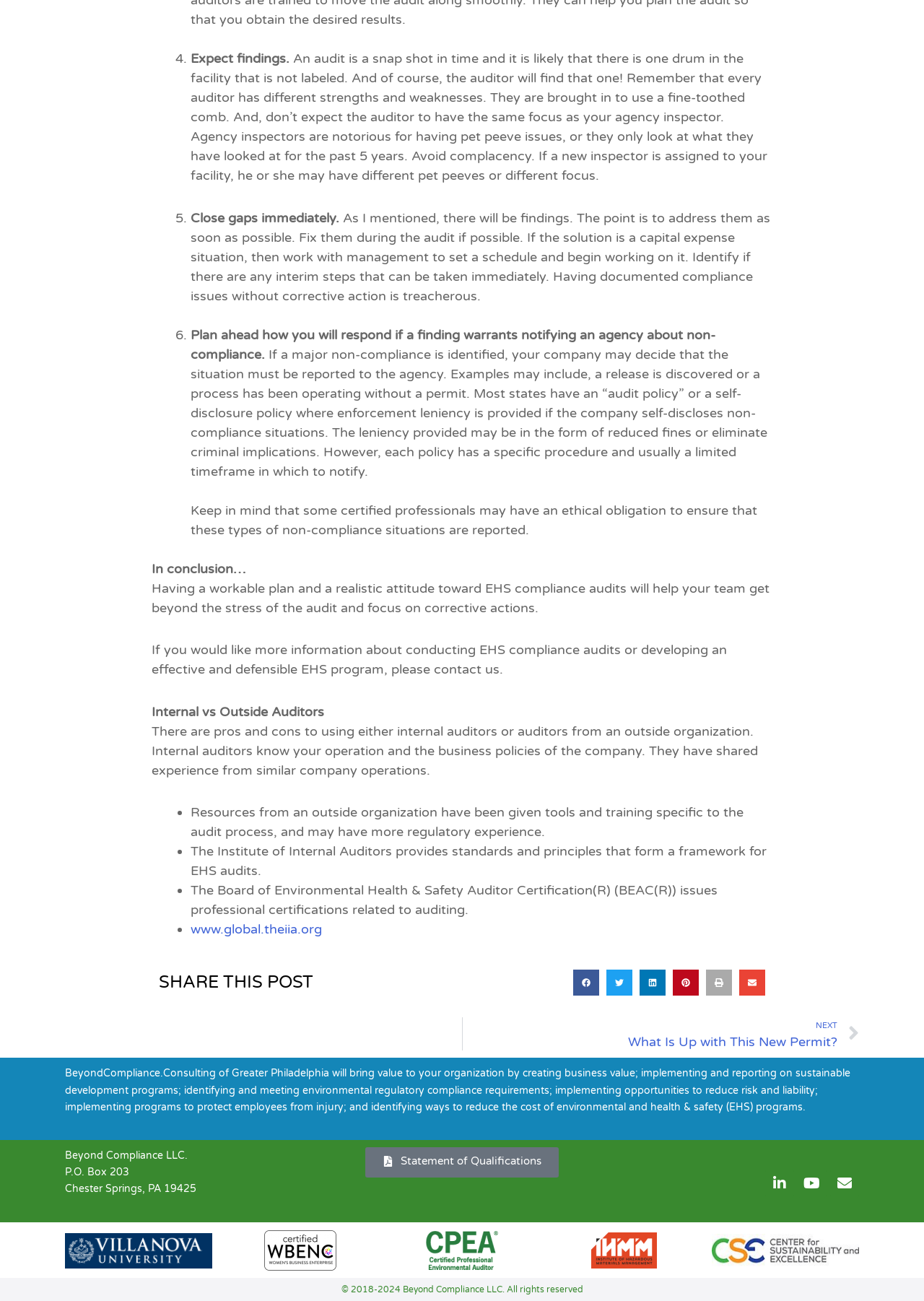Find the bounding box coordinates of the area to click in order to follow the instruction: "Read more about conducting EHS compliance audits".

[0.164, 0.493, 0.787, 0.521]